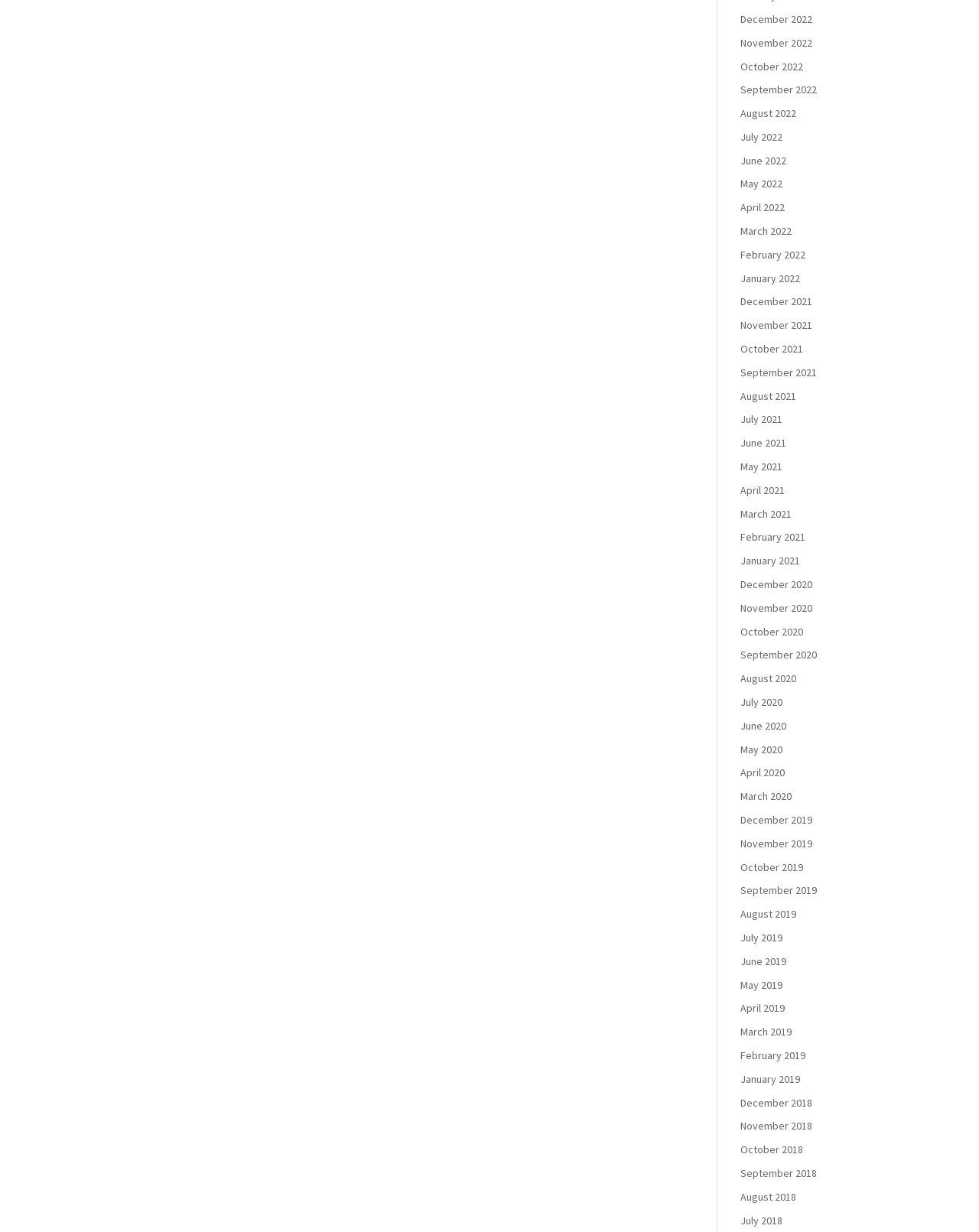Please provide the bounding box coordinates for the element that needs to be clicked to perform the instruction: "Click on Create Task". The coordinates must consist of four float numbers between 0 and 1, formatted as [left, top, right, bottom].

None